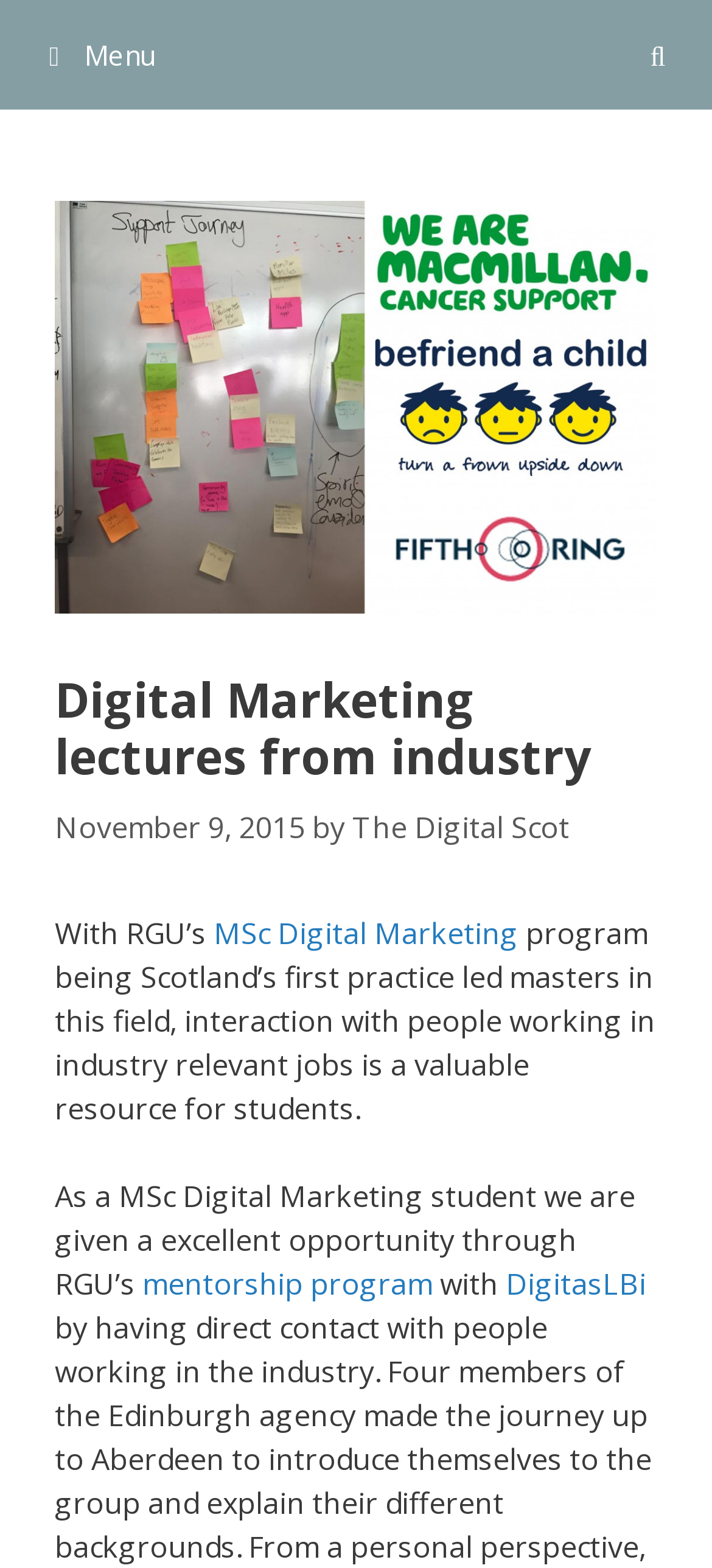Refer to the image and provide a thorough answer to this question:
What is the name of the university mentioned?

The university mentioned is RGU, which is mentioned in the context of the MSc Digital Marketing program.